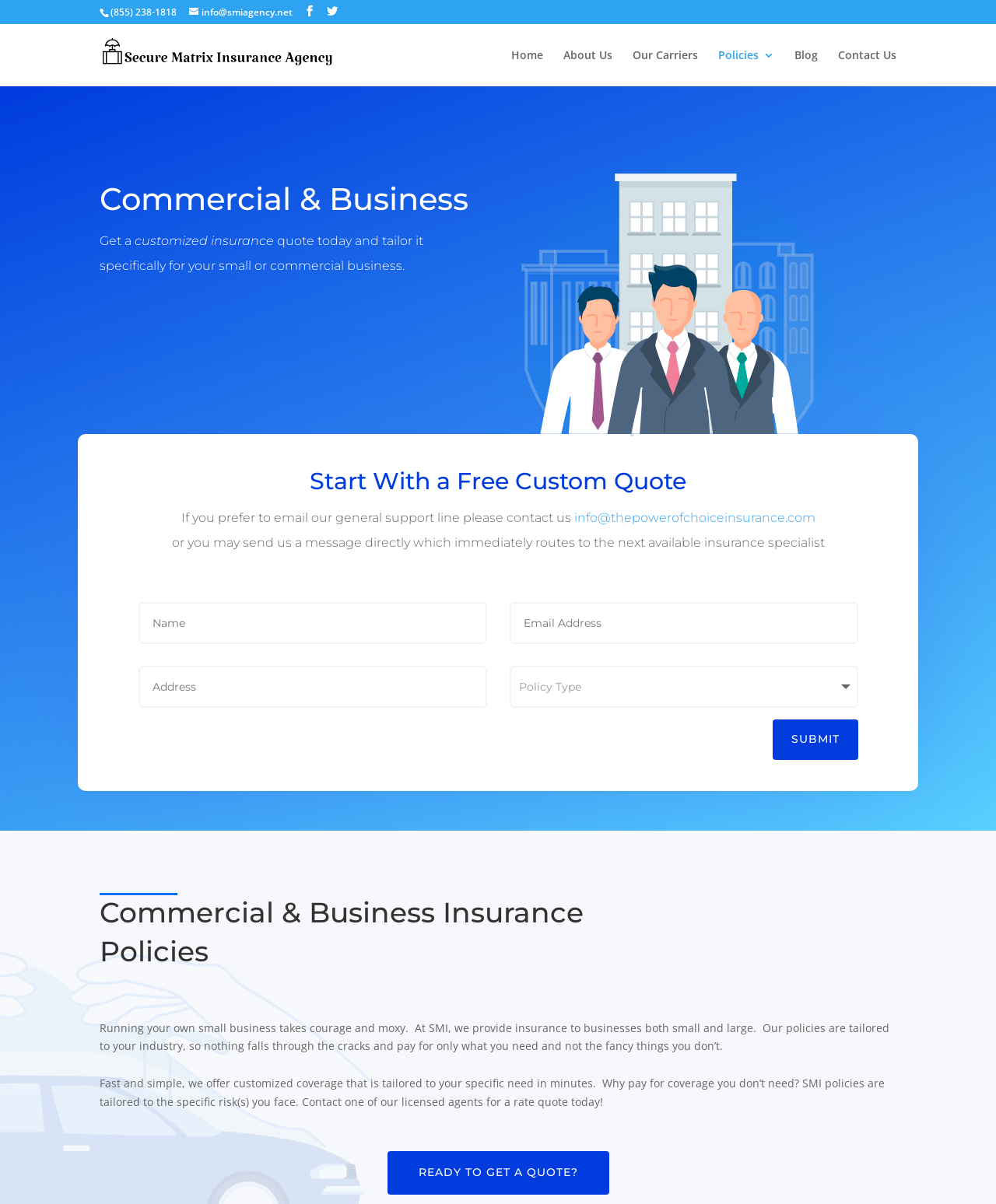Specify the bounding box coordinates of the area to click in order to execute this command: 'Get a customized insurance quote'. The coordinates should consist of four float numbers ranging from 0 to 1, and should be formatted as [left, top, right, bottom].

[0.164, 0.386, 0.836, 0.42]